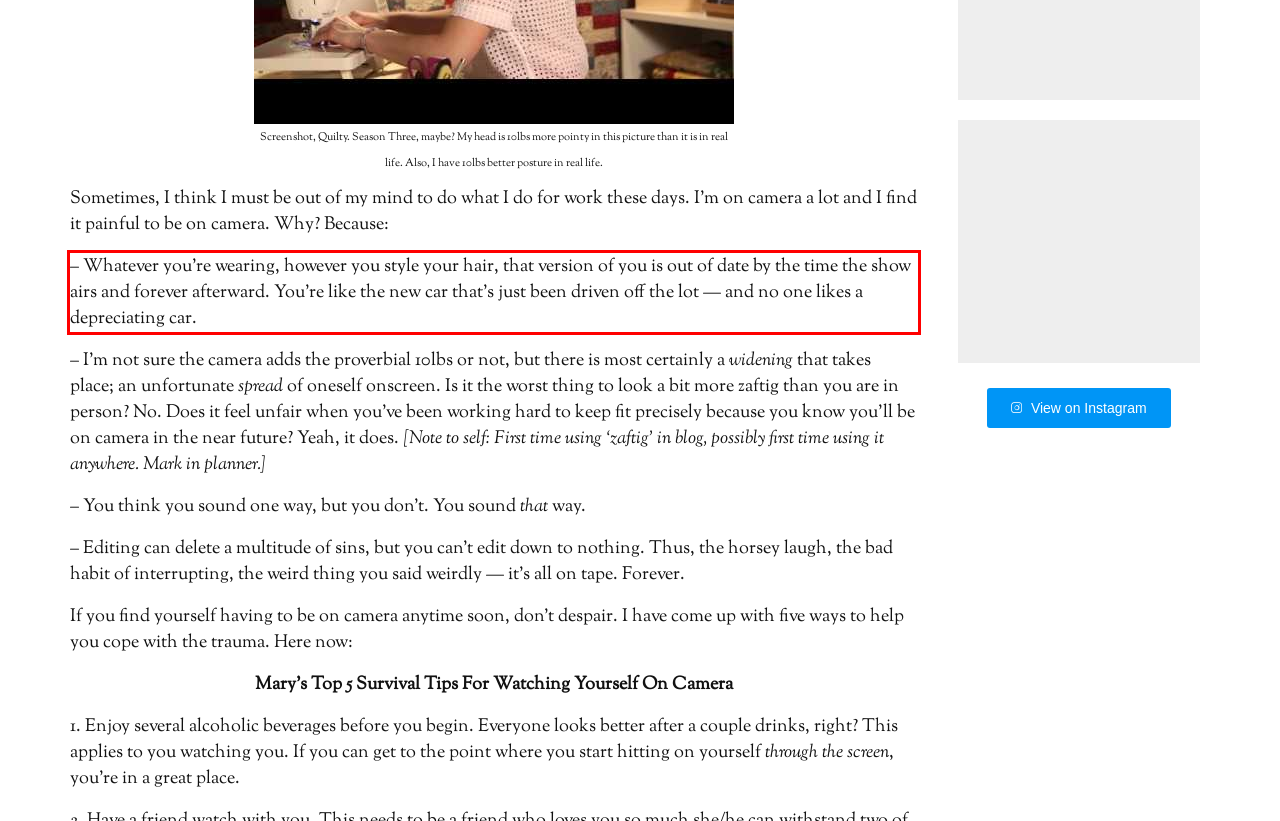Analyze the screenshot of a webpage where a red rectangle is bounding a UI element. Extract and generate the text content within this red bounding box.

– Whatever you’re wearing, however you style your hair, that version of you is out of date by the time the show airs and forever afterward. You’re like the new car that’s just been driven off the lot — and no one likes a depreciating car.